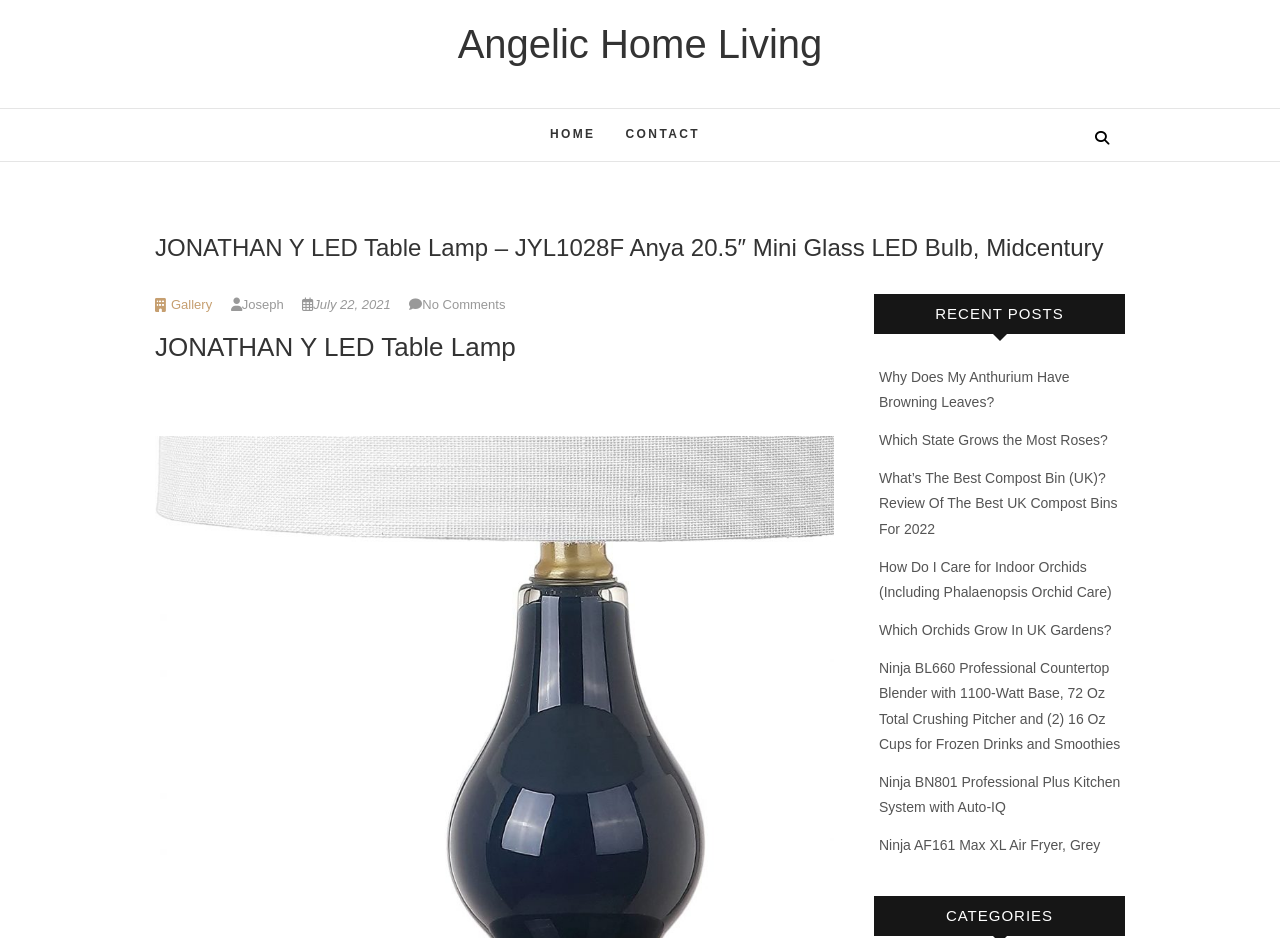How many recent posts are listed on this page?
Please provide a single word or phrase based on the screenshot.

6